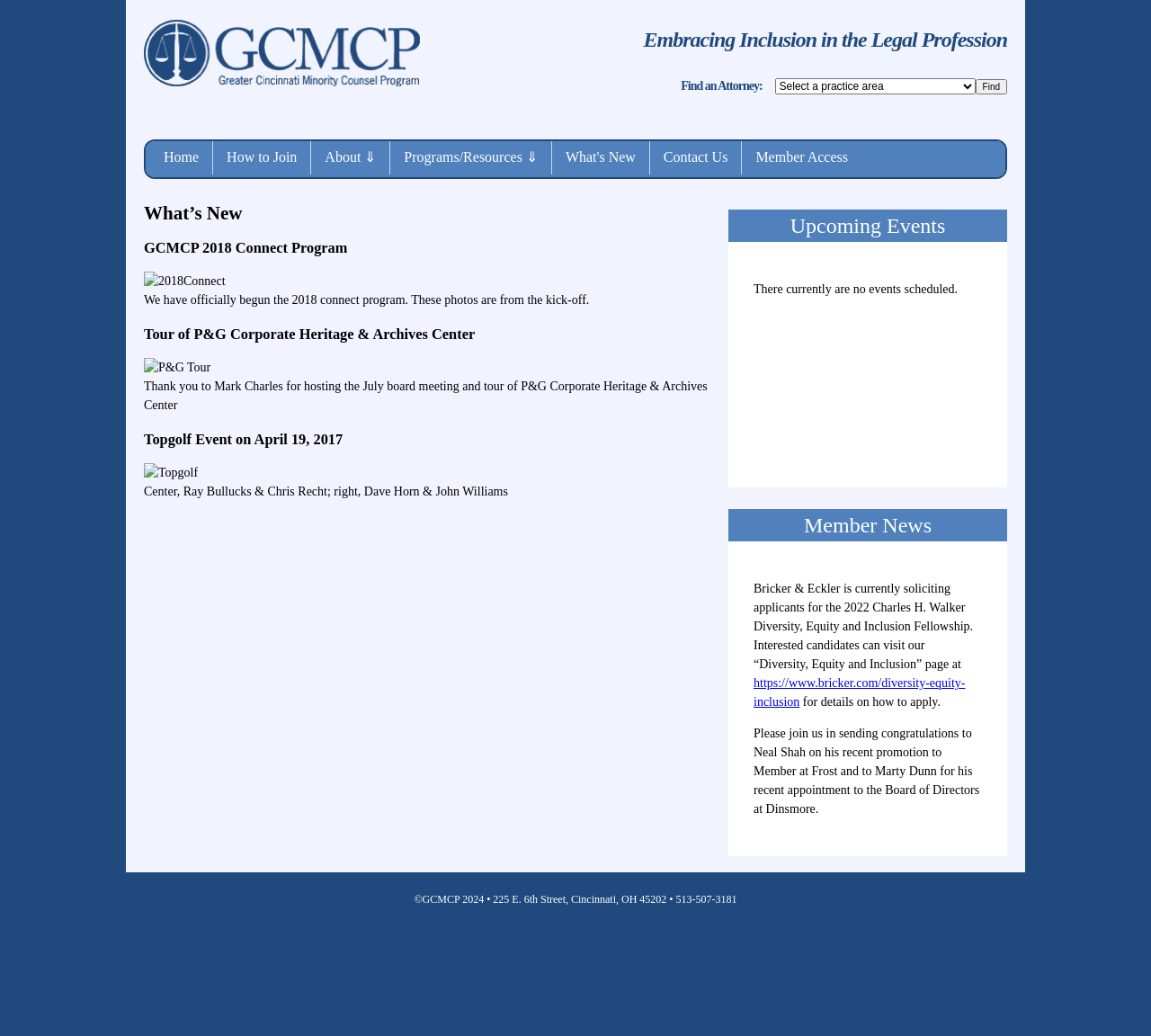Generate a detailed explanation of the webpage's features and information.

The webpage is about the Greater Cincinnati Minority Counsel Program (GCMCP), an organization that aims to increase the volume, value, and significance of corporate legal work managed, billed, and performed by minority attorneys.

At the top of the page, there is a logo image of GCMCP, followed by a heading that reads "Embracing Inclusion in the Legal Profession". Below this heading, there is a search bar with a "Find an Attorney" label, a combobox, and a "Find" button.

The top navigation menu consists of seven links: "Home", "How to Join", "About", "Programs/Resources", "What's New", "Contact Us", and "Member Access". These links are aligned horizontally and are positioned near the top of the page.

The main content of the page is divided into several sections. The first section is titled "What's New" and features three subheadings: "GCMCP 2018 Connect Program", "Tour of P&G Corporate Heritage & Archives Center", and "Topgolf Event on April 19, 2017". Each subheading is accompanied by an image and a brief description of the event.

Below the "What's New" section, there is a section titled "Upcoming Events", which currently has no scheduled events. Next to this section, there is a "Member News" section that features two news articles. The first article announces a diversity fellowship program at Bricker & Eckler, and the second article congratulates two individuals on their recent promotions and appointments.

At the bottom of the page, there is a footer section that displays the organization's copyright information, address, and phone number.